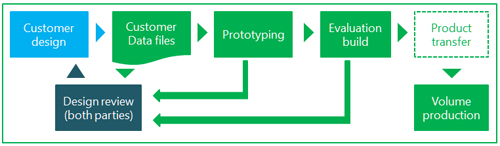Describe the image thoroughly, including all noticeable details.

The image illustrates the PCB assembly process control flow, highlighting the series of steps taken from initial customer design to final volume production. The flowchart begins with "Customer design," leading to "Customer Data files" and "Prototyping" phases. Within this sequence, a crucial step for mutual agreement, labeled "Design review (both parties)," ensures that both the customer and the production team are aligned on specifications. Following prototyping, the process moves to "Evaluation build," and then to "Product transfer," before culminating in "Volume production." This structured approach emphasizes the commitment to quality and thoroughness in producing reliable PCB assemblies, reflecting the company's dedication to maintaining high standards throughout the manufacturing process.